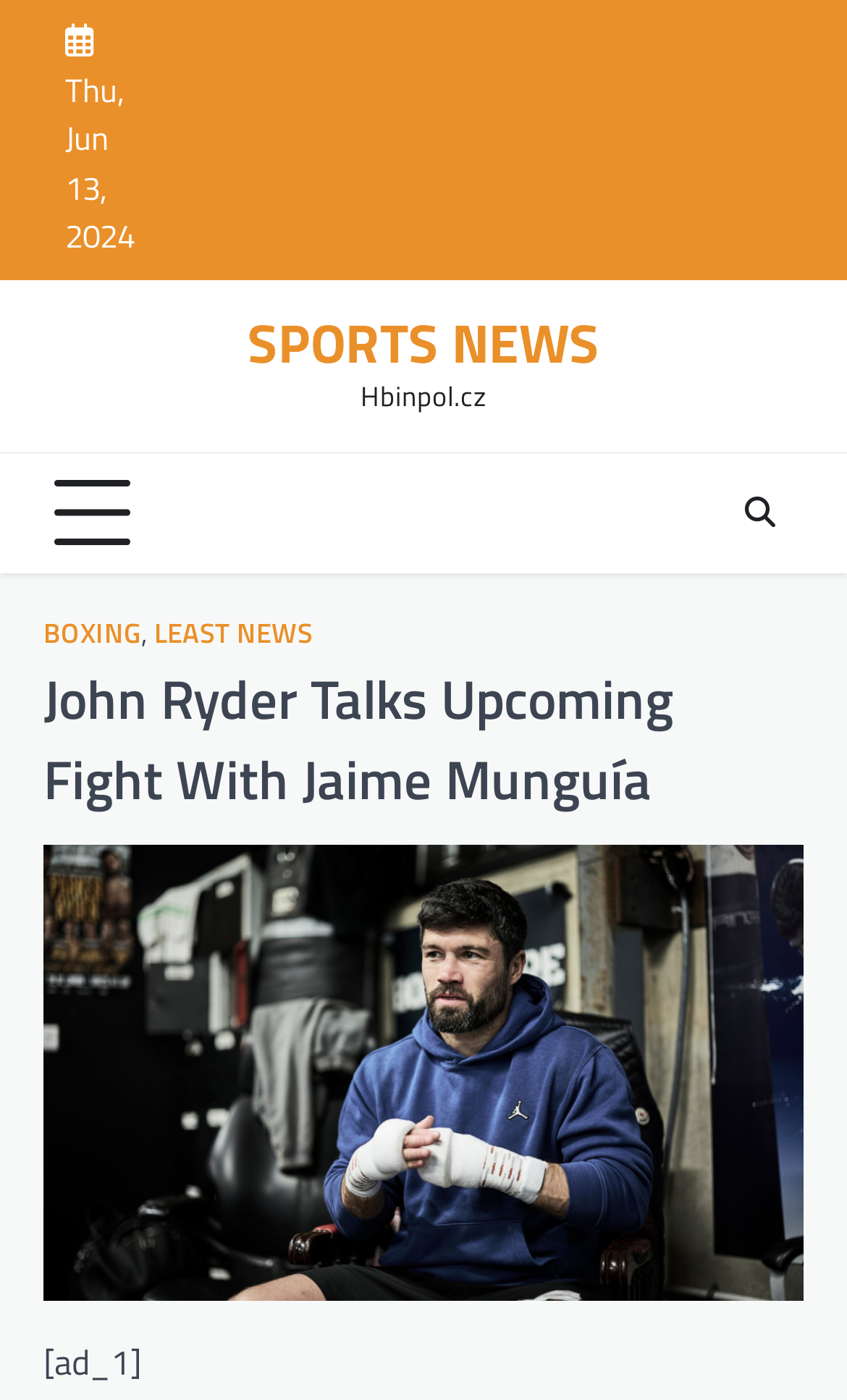Please predict the bounding box coordinates of the element's region where a click is necessary to complete the following instruction: "Read John Ryder Talks Upcoming Fight With Jaime Munguía". The coordinates should be represented by four float numbers between 0 and 1, i.e., [left, top, right, bottom].

[0.051, 0.471, 0.949, 0.587]